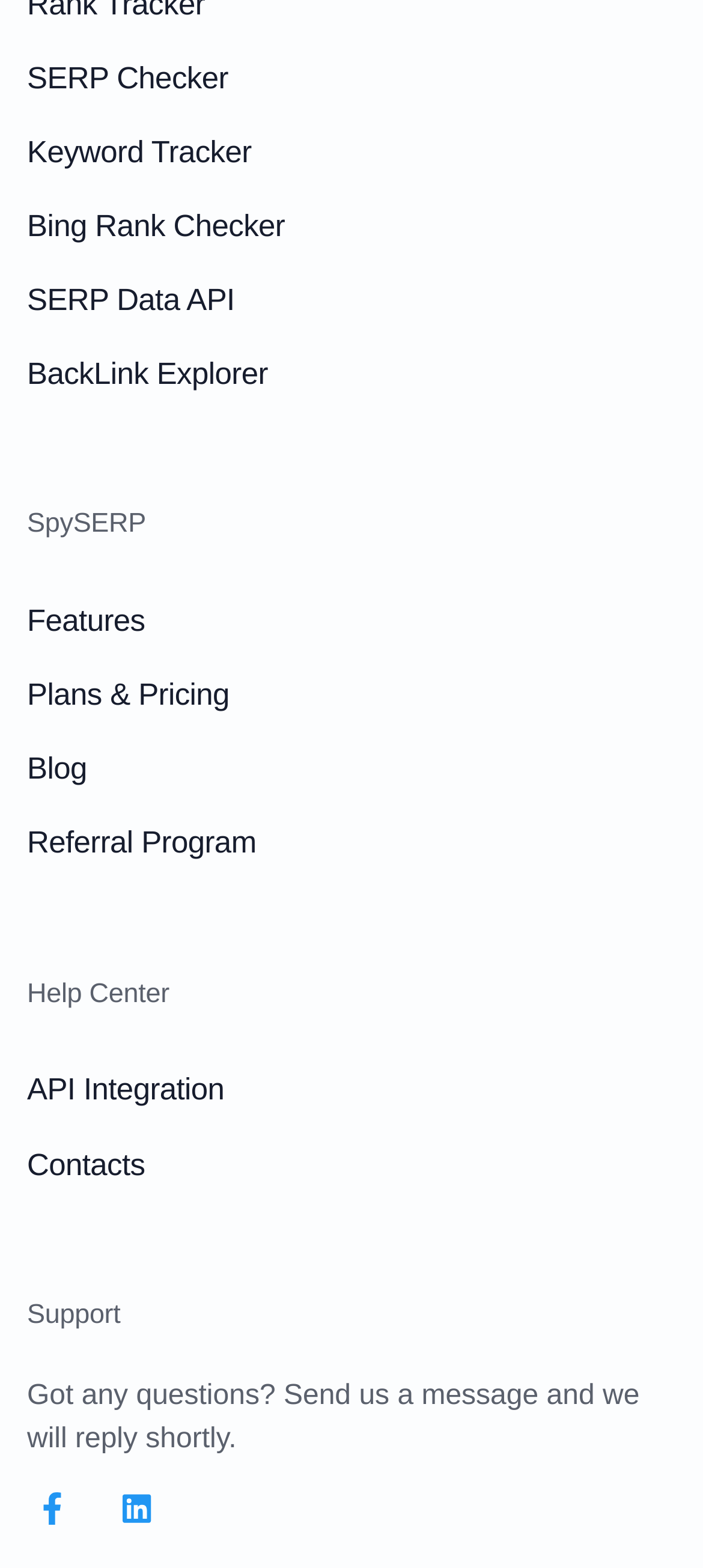Specify the bounding box coordinates of the region I need to click to perform the following instruction: "Open the Help Center". The coordinates must be four float numbers in the range of 0 to 1, i.e., [left, top, right, bottom].

[0.038, 0.624, 0.241, 0.643]